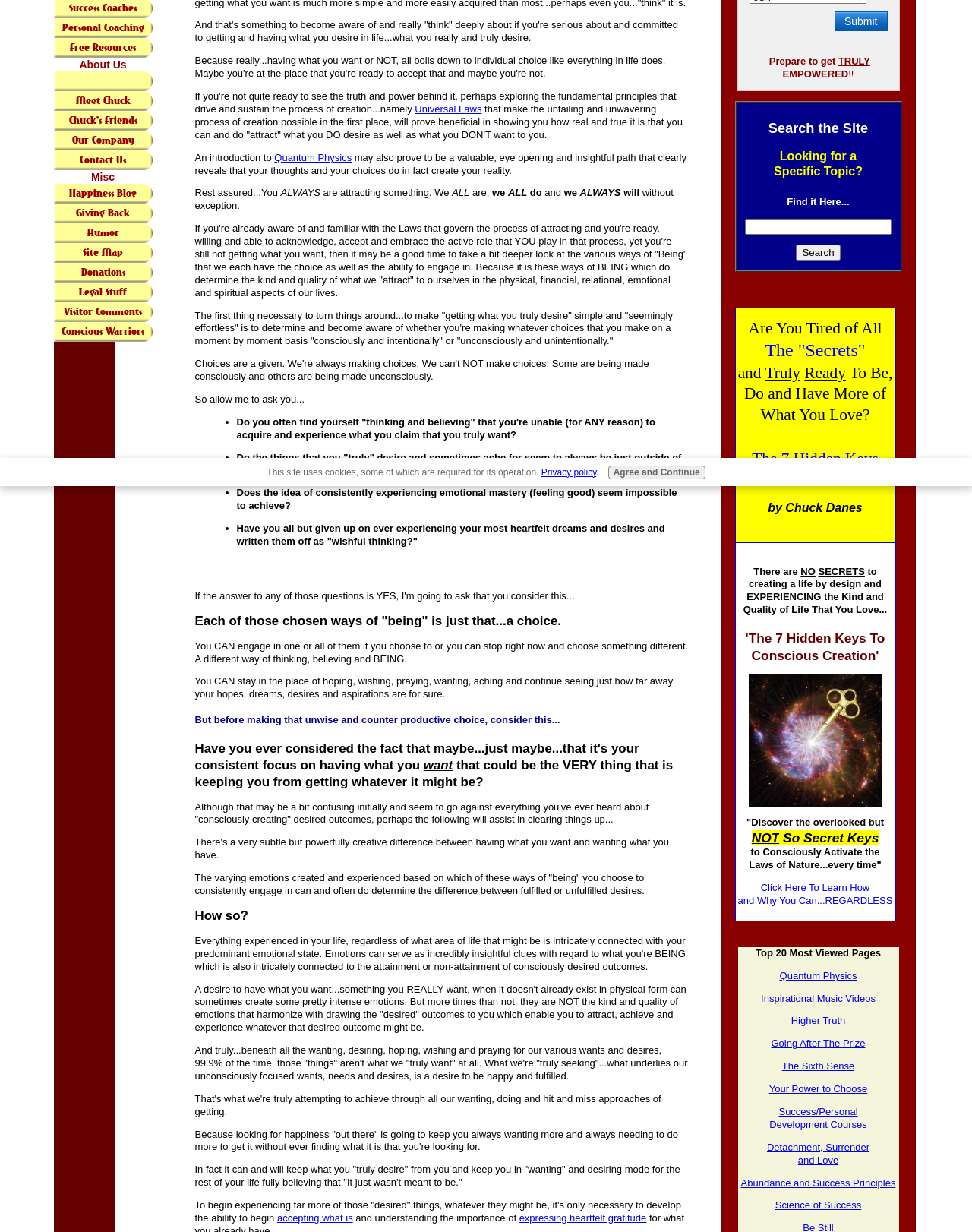Determine the bounding box of the UI component based on this description: "Donations". The bounding box coordinates should be four float values between 0 and 1, i.e., [left, top, right, bottom].

[0.055, 0.213, 0.157, 0.229]